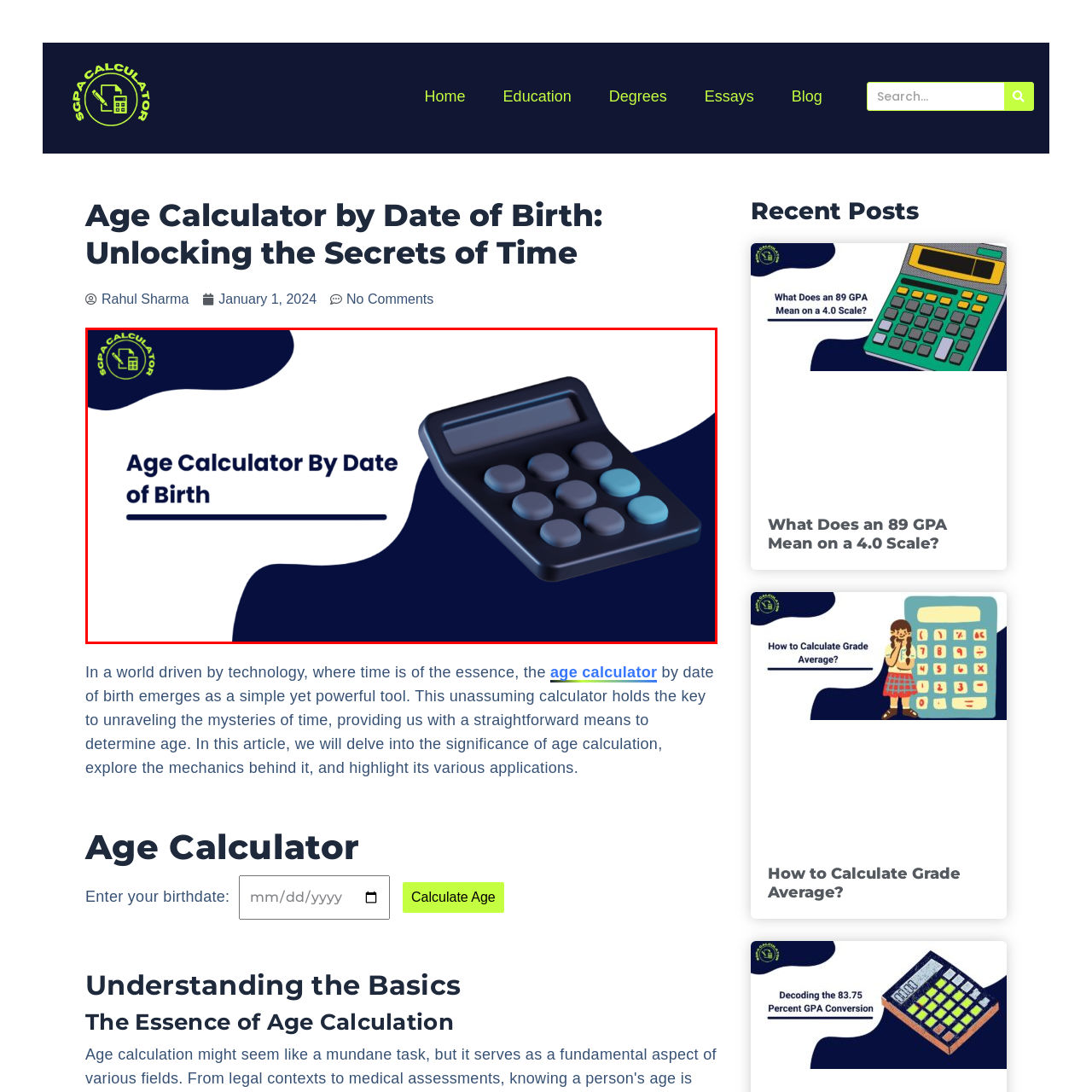What is the font style of the title? View the image inside the red bounding box and respond with a concise one-word or short-phrase answer.

Bold